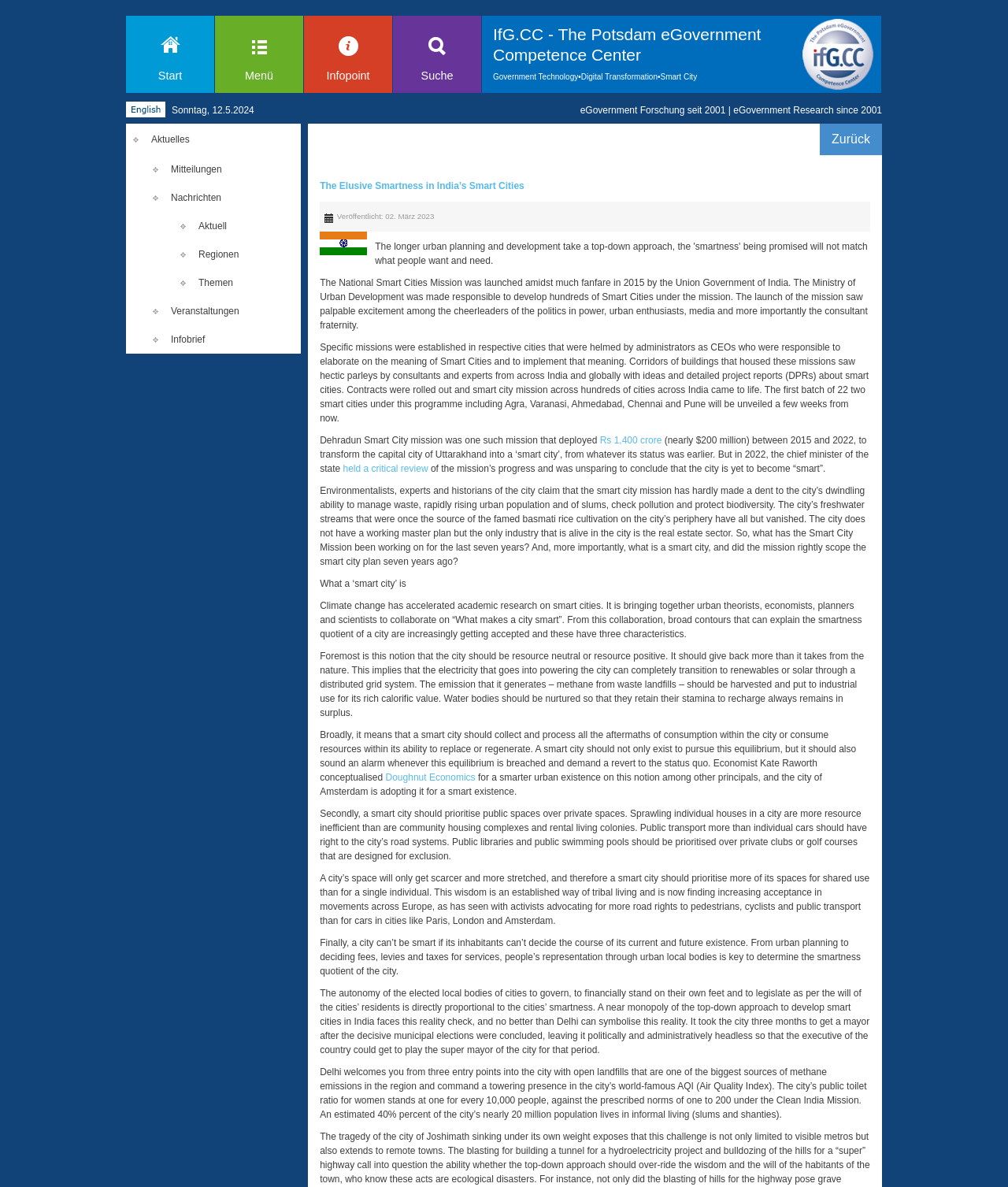What is the language of the webpage?
Provide an in-depth and detailed answer to the question.

The language of the webpage is English, which is evident from the text content and the language option 'English (UK)' provided at the top of the webpage.